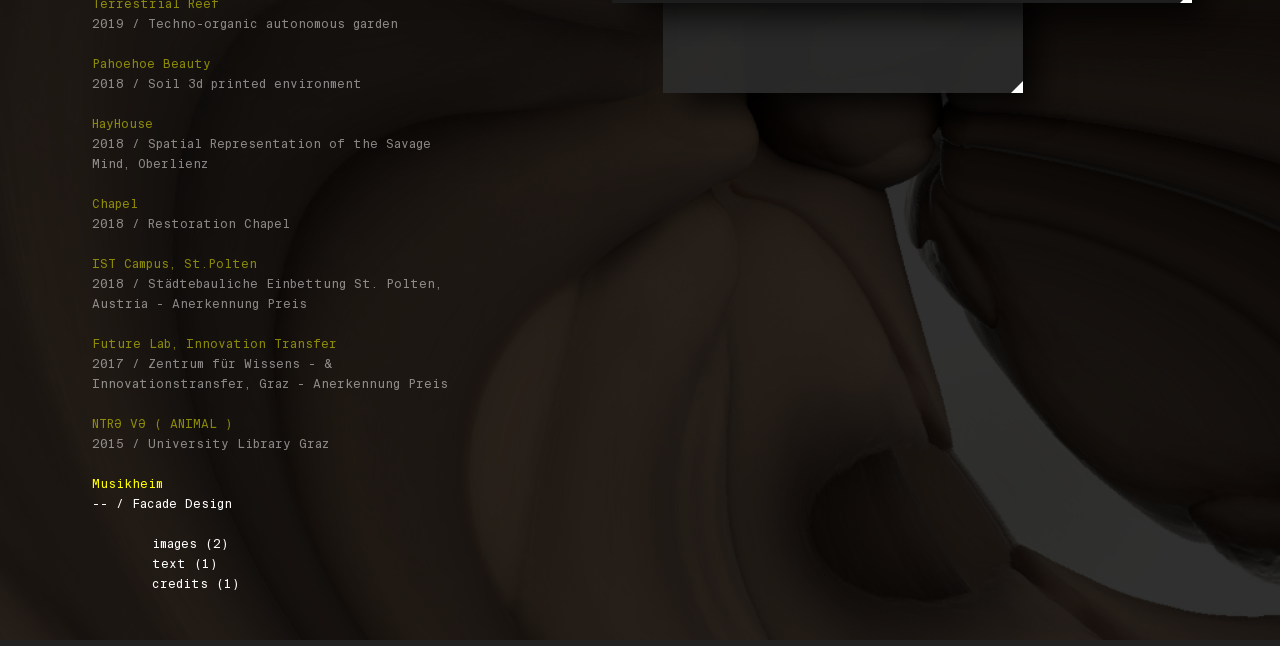Please determine the bounding box of the UI element that matches this description: Chapel 2018 / Restoration Chapel. The coordinates should be given as (top-left x, top-left y, bottom-right x, bottom-right y), with all values between 0 and 1.

[0.072, 0.3, 0.227, 0.362]